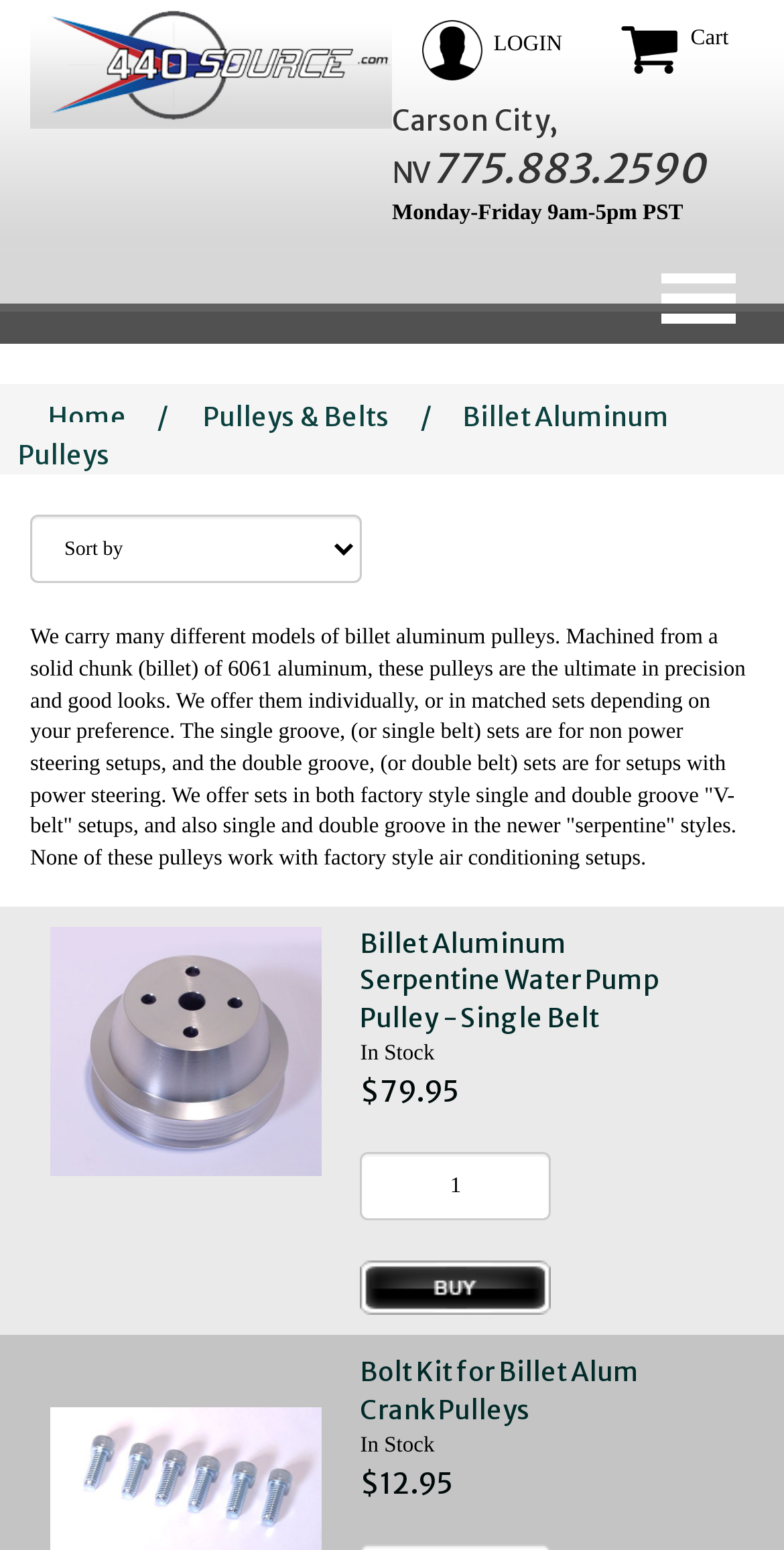Please identify the bounding box coordinates of the element's region that needs to be clicked to fulfill the following instruction: "Add Billet Aluminum Serpentine Water Pump Pulley to basket". The bounding box coordinates should consist of four float numbers between 0 and 1, i.e., [left, top, right, bottom].

[0.459, 0.813, 0.703, 0.848]